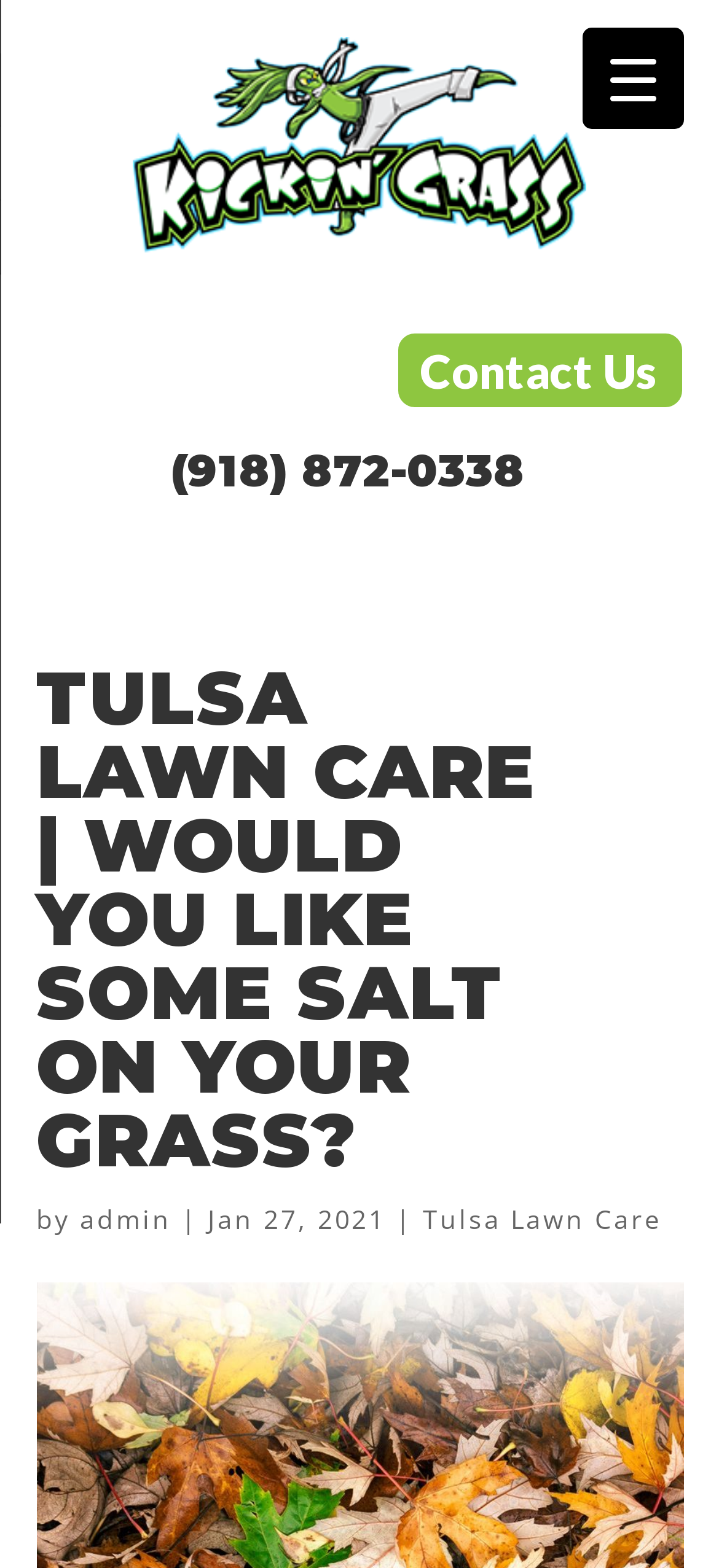Based on the image, provide a detailed response to the question:
What is the name of the lawn care company?

I found the company name by looking at the link element with the text 'Kickin Grass Lawn Company' which is located at the top of the page, indicating it's the name of the lawn care company.